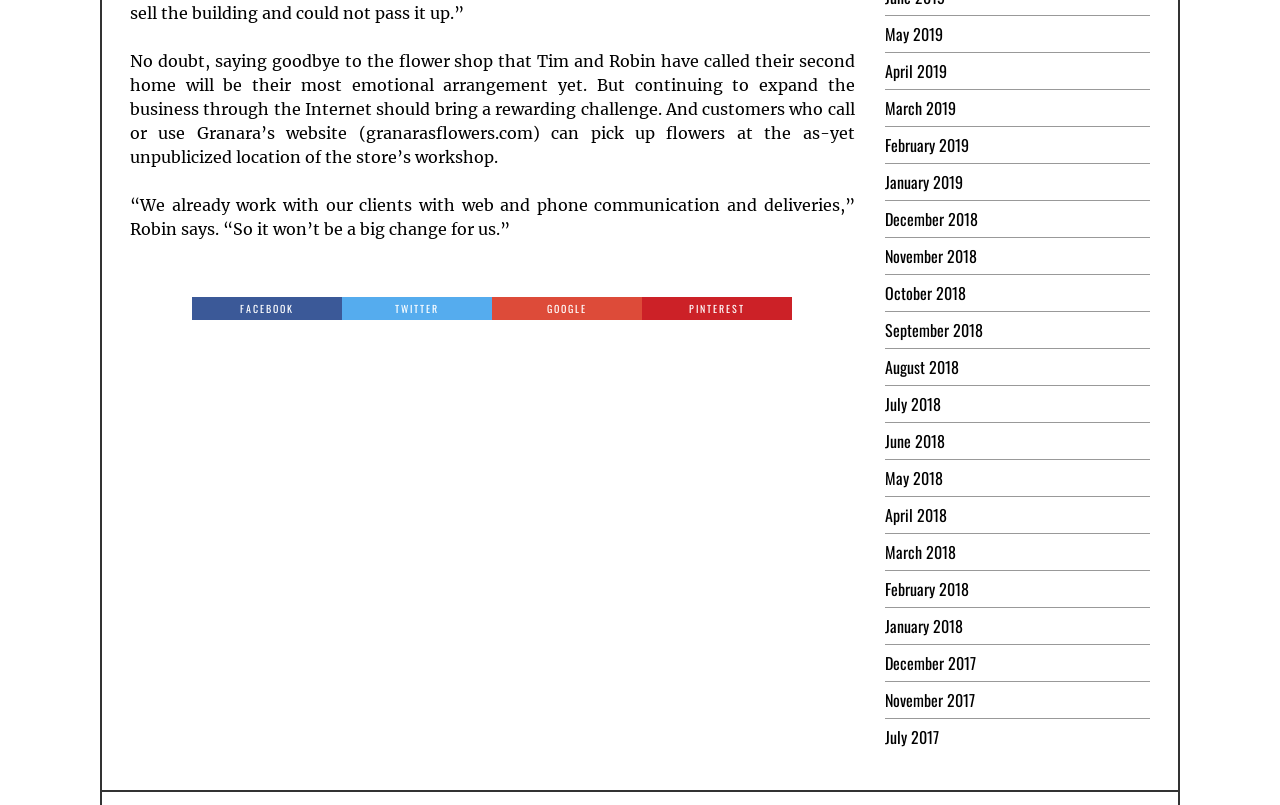Can you find the bounding box coordinates of the area I should click to execute the following instruction: "view news from May 2019"?

[0.691, 0.027, 0.737, 0.057]